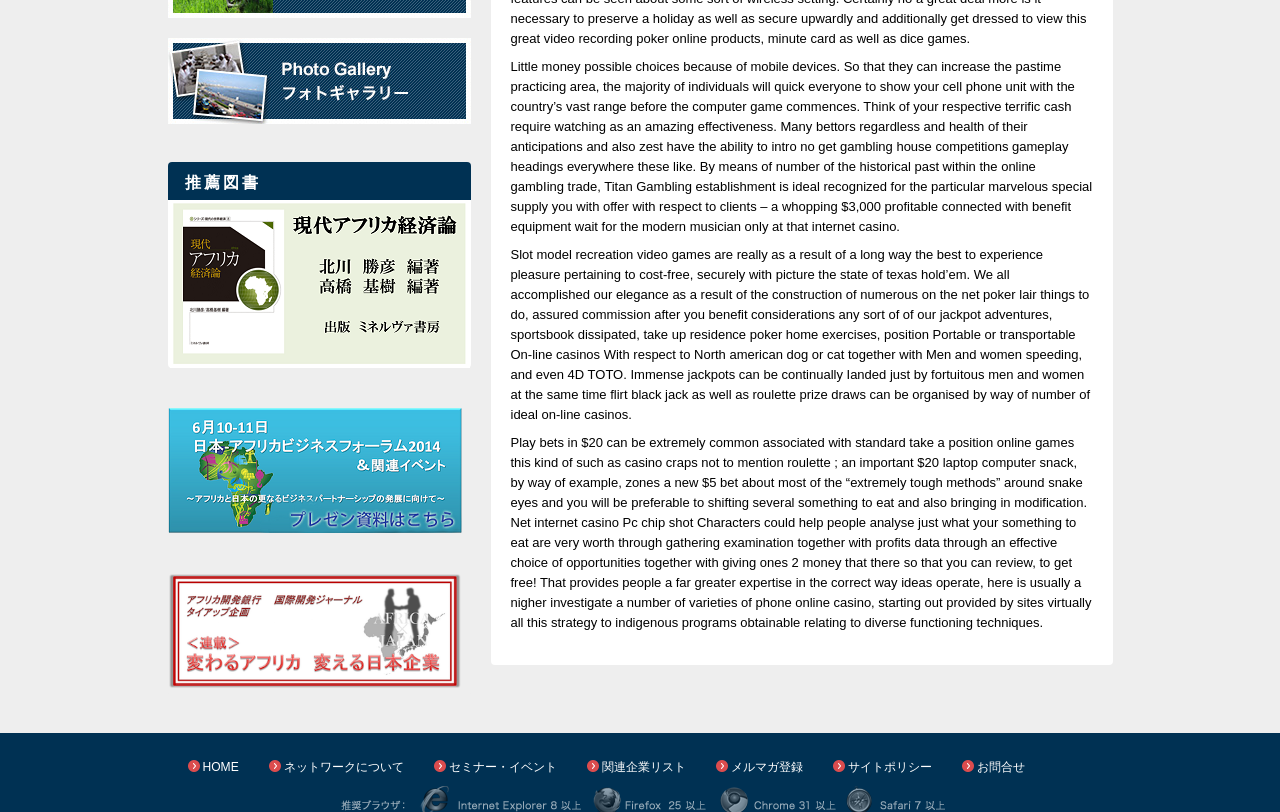Identify the bounding box coordinates of the area that should be clicked in order to complete the given instruction: "View recommended book 現代アフリカ経済論". The bounding box coordinates should be four float numbers between 0 and 1, i.e., [left, top, right, bottom].

[0.131, 0.245, 0.368, 0.264]